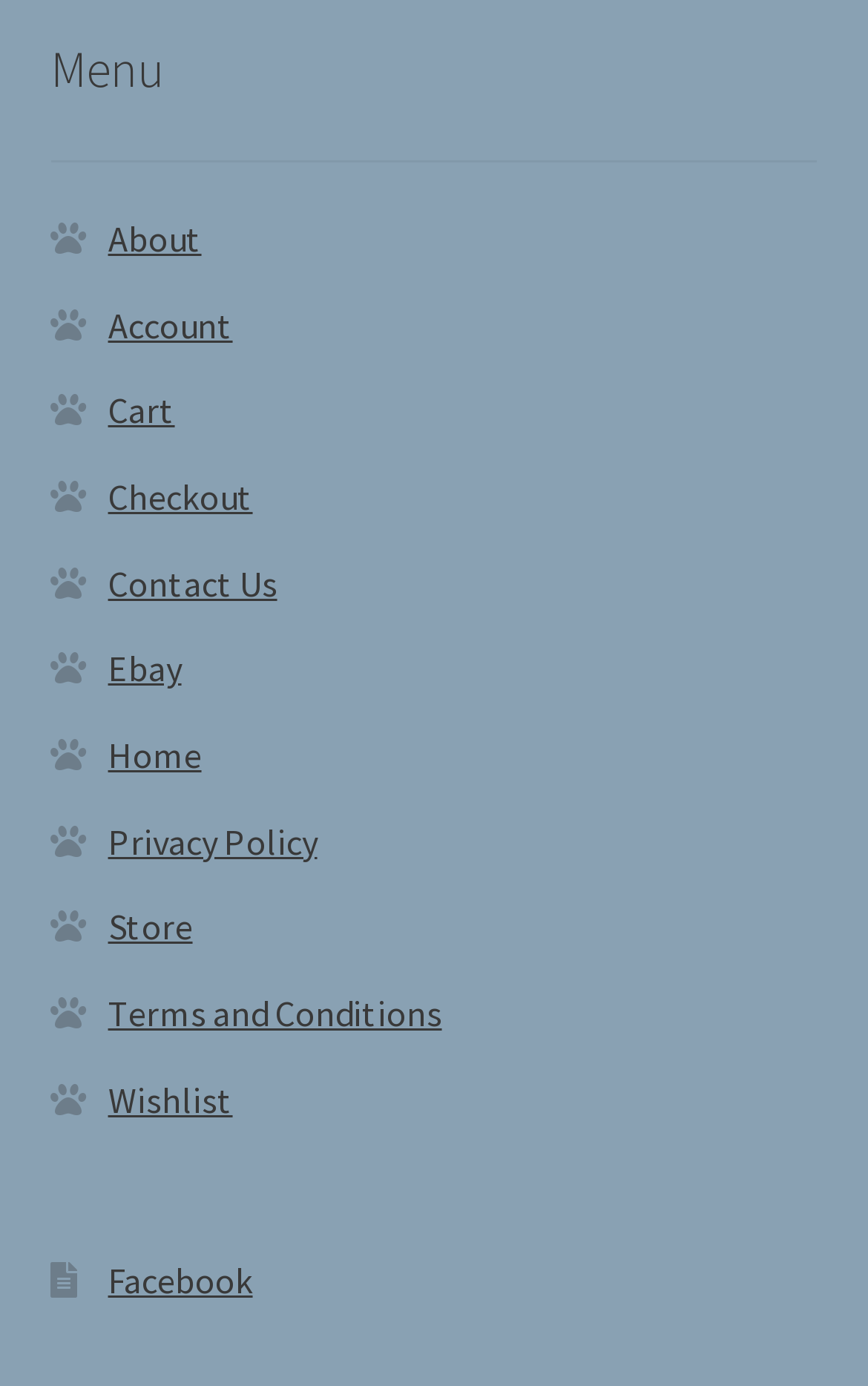How many social media links are there?
Look at the image and answer with only one word or phrase.

1